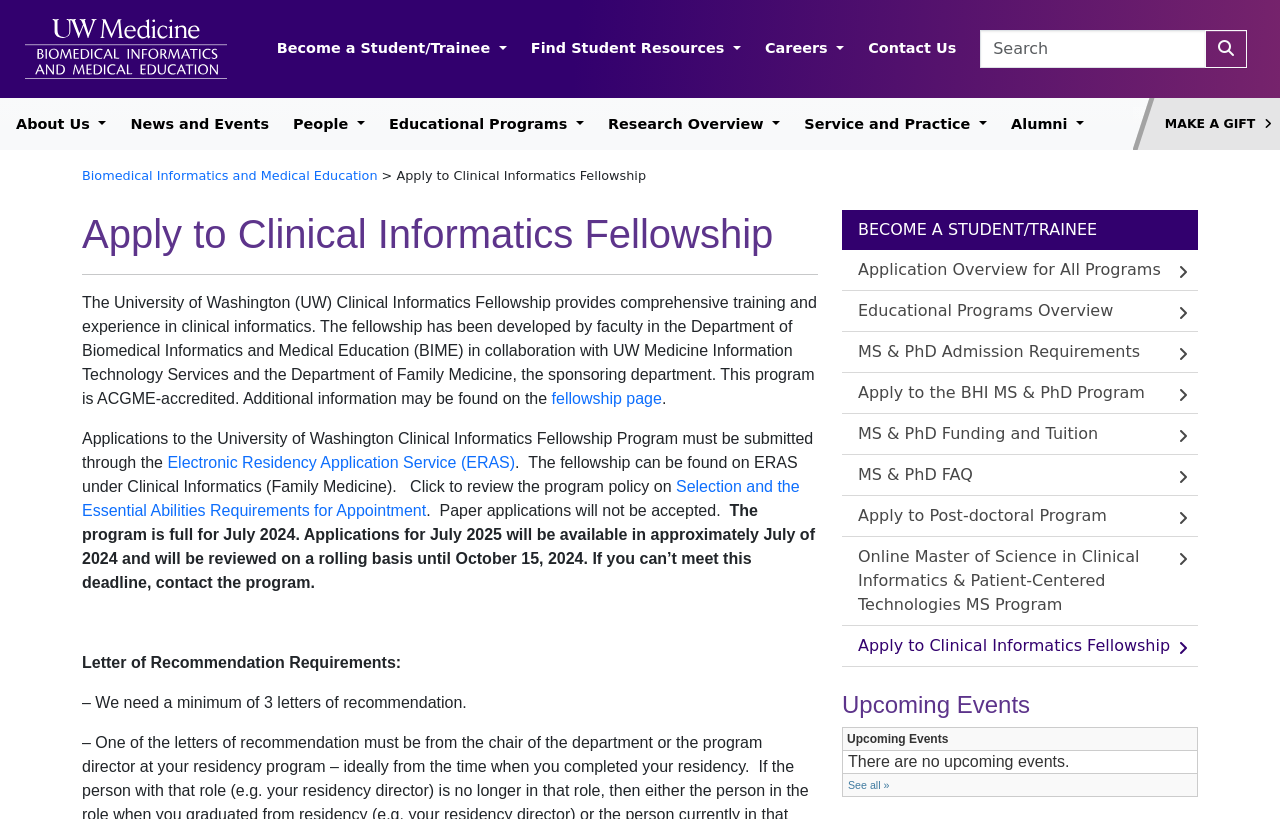Provide the bounding box coordinates of the HTML element this sentence describes: "Apply to Post-doctoral Program".

[0.658, 0.605, 0.936, 0.654]